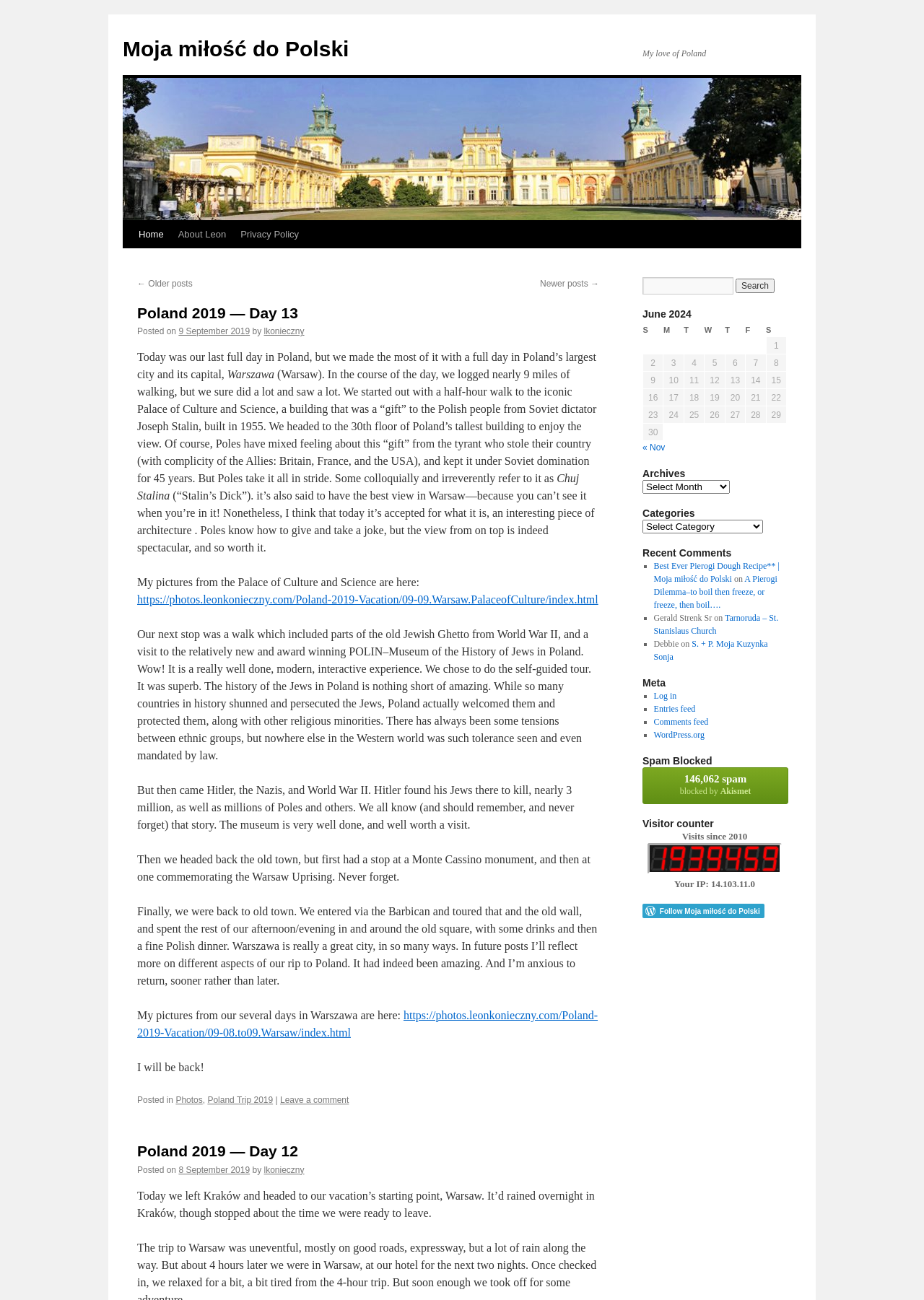Determine the bounding box coordinates for the UI element described. Format the coordinates as (top-left x, top-left y, bottom-right x, bottom-right y) and ensure all values are between 0 and 1. Element description: 146,062 spam blocked by Akismet

[0.695, 0.59, 0.853, 0.619]